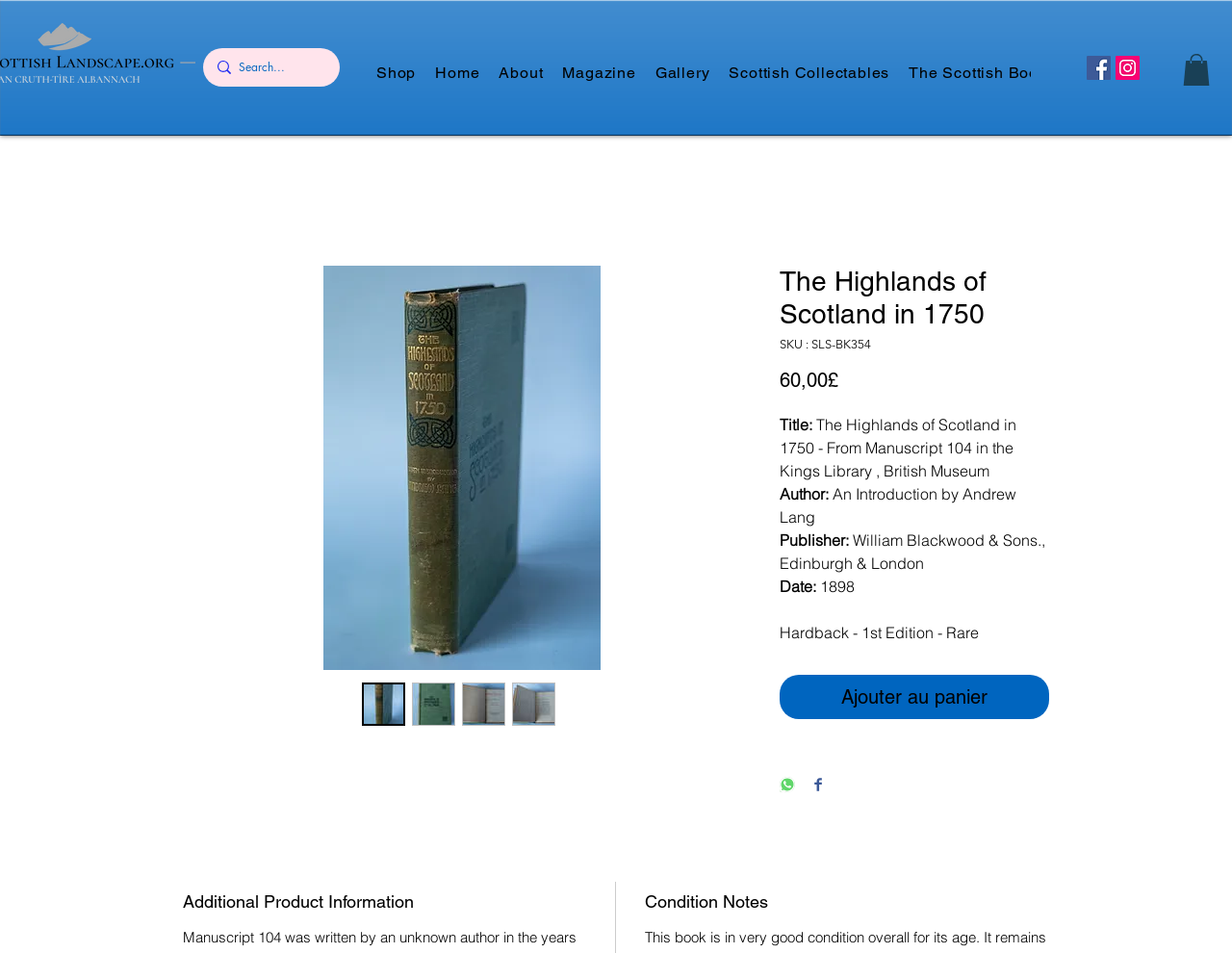Detail the features and information presented on the webpage.

The webpage is about a product, specifically a book titled "The Highlands of Scotland in 1750 - From Manuscript 104 in the Kings Library, British Museum". At the top of the page, there is a search bar with a magnifying glass icon and a search box where users can input their queries. Below the search bar, there is a navigation menu with links to various sections of the website, including "The Scottish Bookshop", "Scottish Collectables", "Gallery", "Magazine", "About", and "Home".

On the right side of the page, there is a social media bar with links to Facebook and Instagram, each represented by their respective icons. Next to the social media bar, there is a button with an unknown icon.

The main content of the page is an article about the book, which includes a large image of the book cover. Below the image, there are several buttons with the same book title and image, possibly representing different formats or editions of the book.

The article also includes a heading with the book title, followed by a description of the book, including its author, publisher, date, and price. The price is listed as 60.00£. There are also several static text elements with additional information about the book, such as its condition and rarity.

Below the book description, there are several buttons, including "Ajouter au panier" (Add to Cart), "Partager sur WhatsApp" (Share on WhatsApp), and "Partagez sur Facebook" (Share on Facebook). The WhatsApp and Facebook buttons have their respective icons.

Finally, there are two headings, "Additional Product Information" and "Condition Notes", which may provide further details about the book.